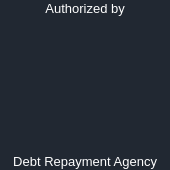Write a descriptive caption for the image, covering all notable aspects.

The image features the text "Authorized by" positioned above the phrase "Debt Repayment Agency." This visual representation highlights the endorsement from an official agency, emphasizing trust and legitimacy in financial services. The branding aspect is critical for establishing credibility, especially in contexts related to consumer debt consulting and financial assistance. This image likely serves as a testament to the organization’s commitment to providing authorized and reputable debt repayment solutions.